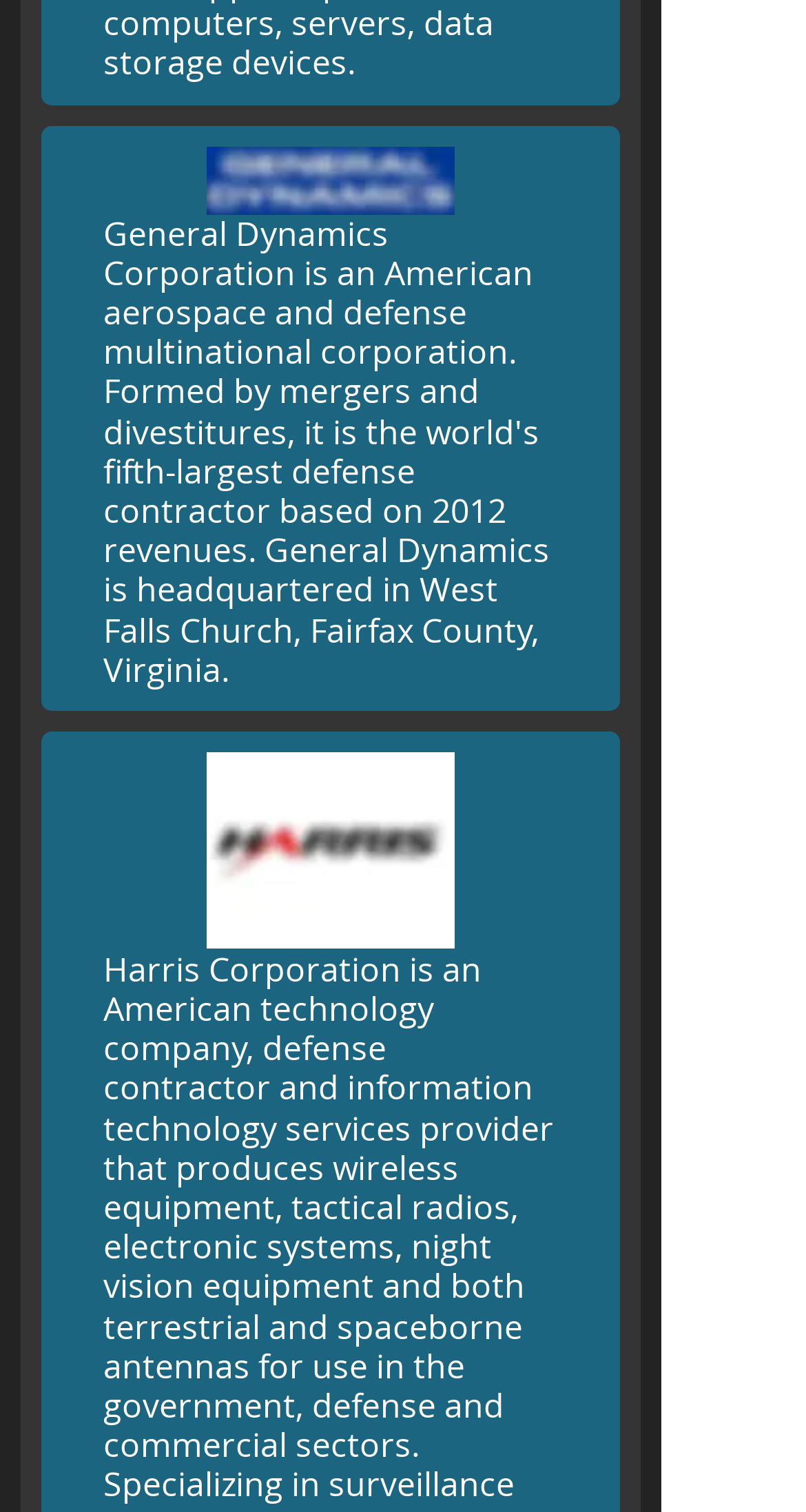Reply to the question below using a single word or brief phrase:
What is General Dynamics Corporation?

American aerospace and defense multinational corporation